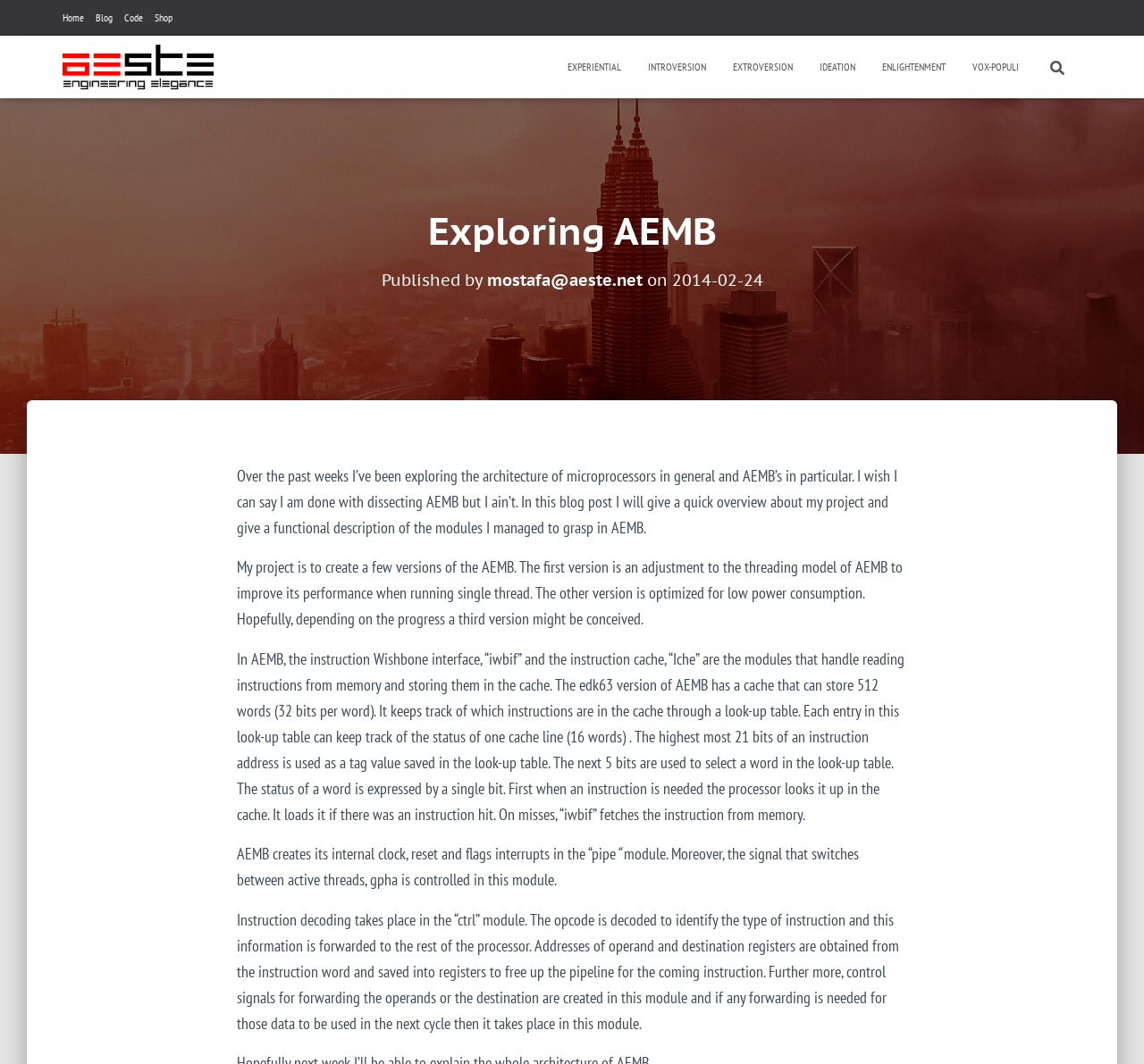What is the author's project about?
Provide a detailed and well-explained answer to the question.

The author's project is to create a few versions of the AEMB, including one that is an adjustment to the threading model to improve its performance when running single thread, and another that is optimized for low power consumption, as mentioned in the second paragraph of the blog post.